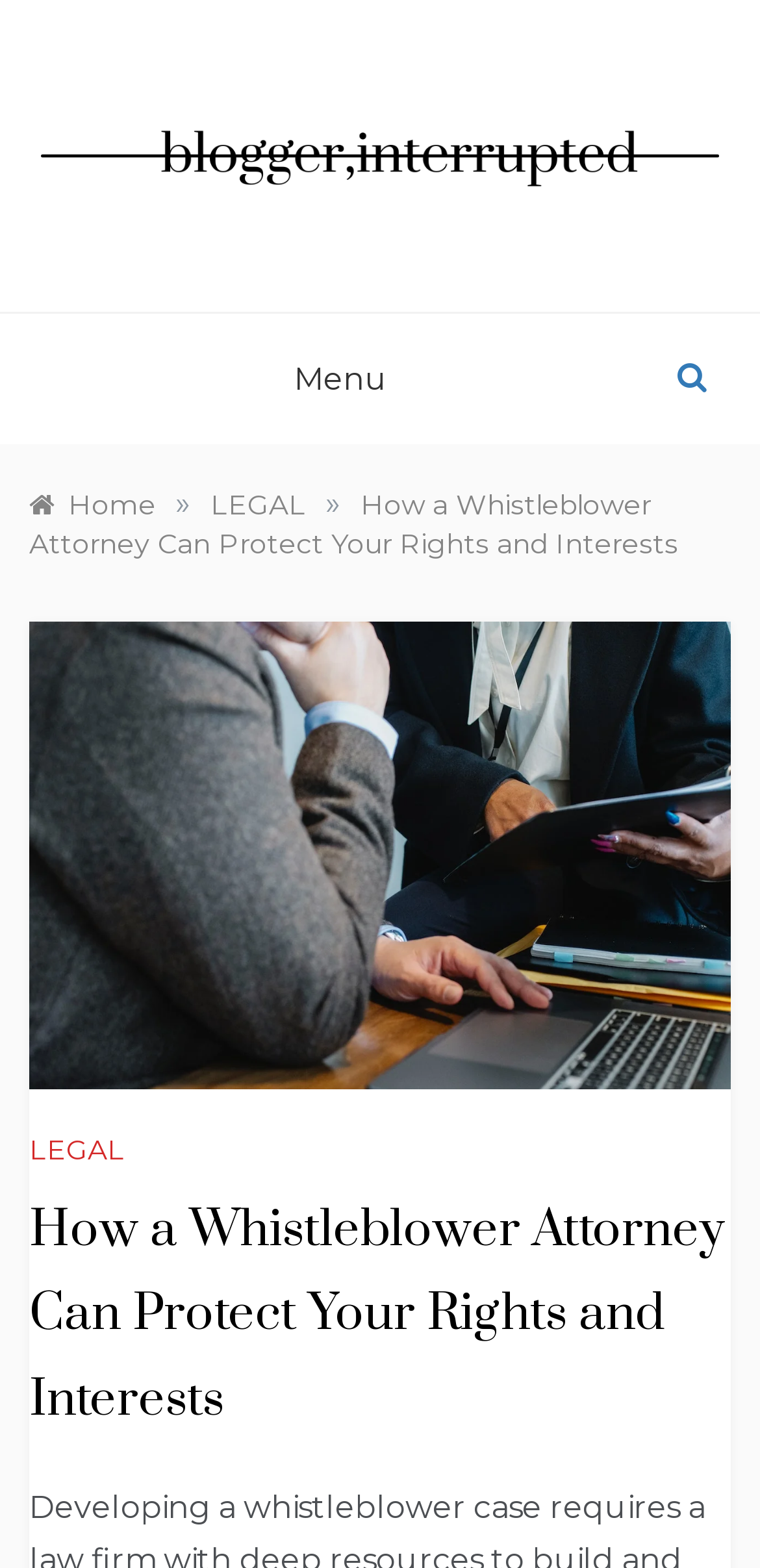Please specify the bounding box coordinates in the format (top-left x, top-left y, bottom-right x, bottom-right y), with all values as floating point numbers between 0 and 1. Identify the bounding box of the UI element described by: Blogger, Interrupted

[0.181, 0.137, 0.819, 0.246]